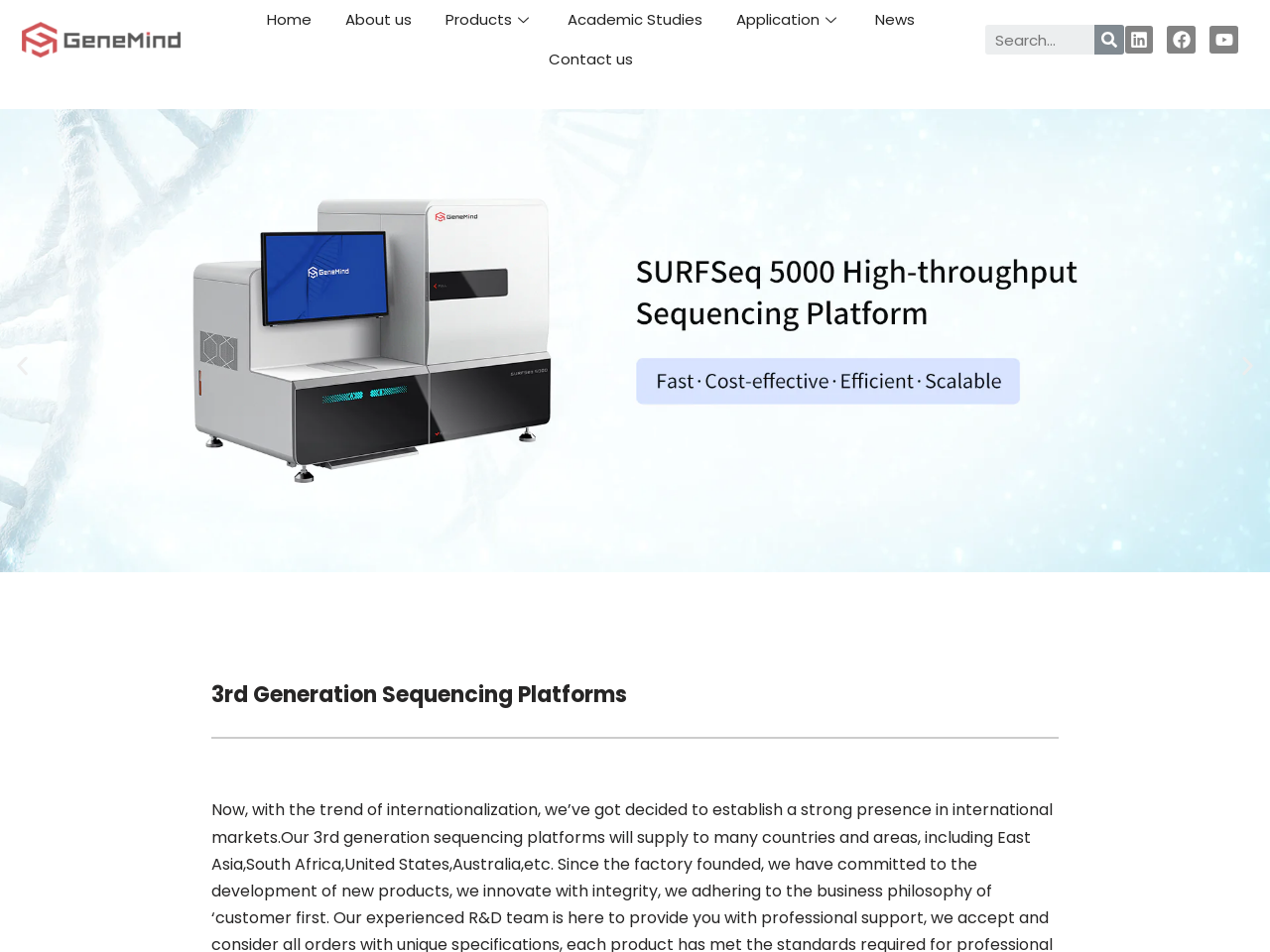Find the bounding box of the UI element described as follows: "parent_node: Search name="s" placeholder="Search..." title="Search"".

[0.776, 0.026, 0.862, 0.057]